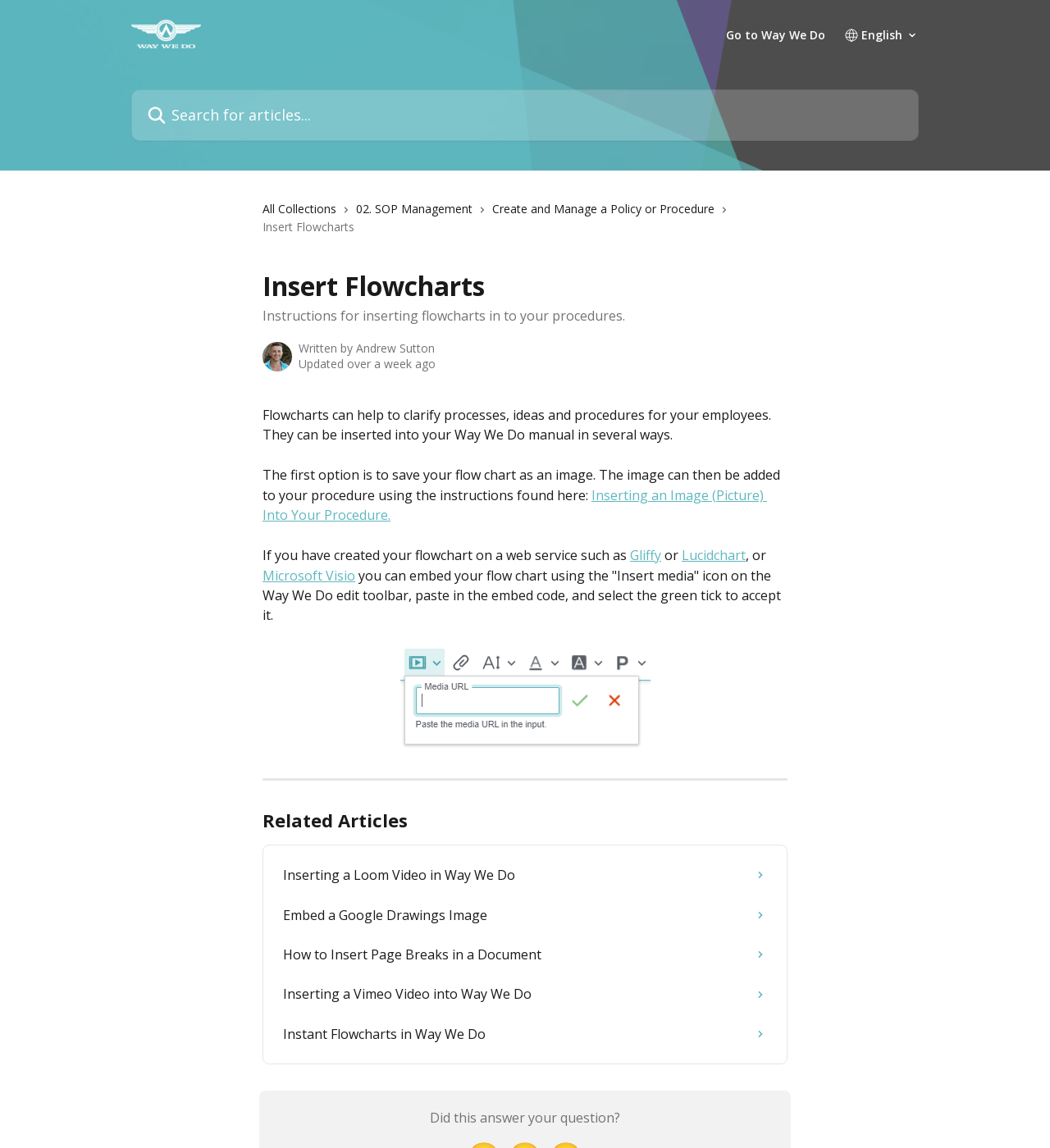Determine the bounding box coordinates for the UI element described. Format the coordinates as (top-left x, top-left y, bottom-right x, bottom-right y) and ensure all values are between 0 and 1. Element description: All Collections

[0.25, 0.174, 0.327, 0.19]